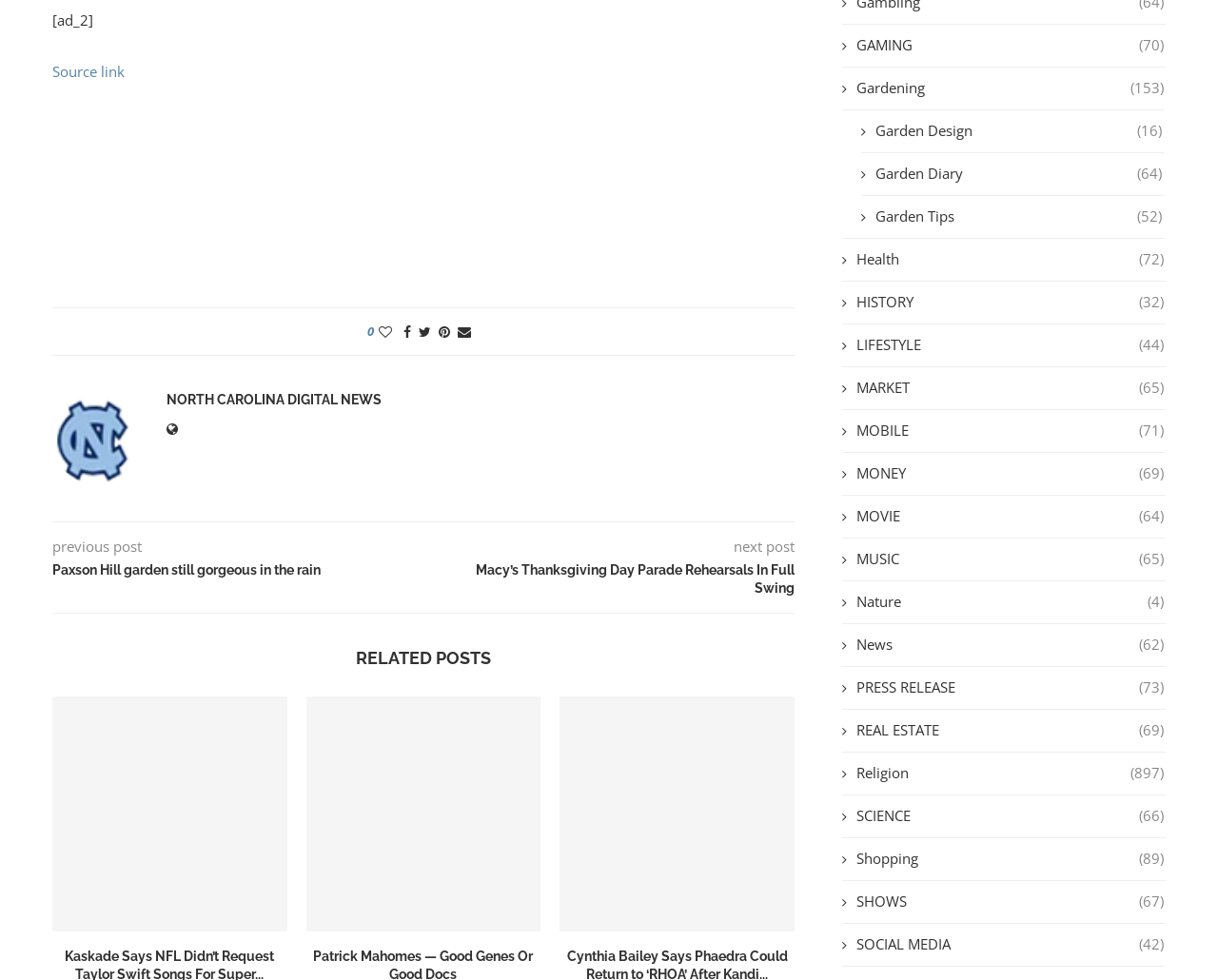Please provide the bounding box coordinates in the format (top-left x, top-left y, bottom-right x, bottom-right y). Remember, all values are floating point numbers between 0 and 1. What is the bounding box coordinate of the region described as: REAL ESTATE (69)

[0.691, 0.735, 0.955, 0.755]